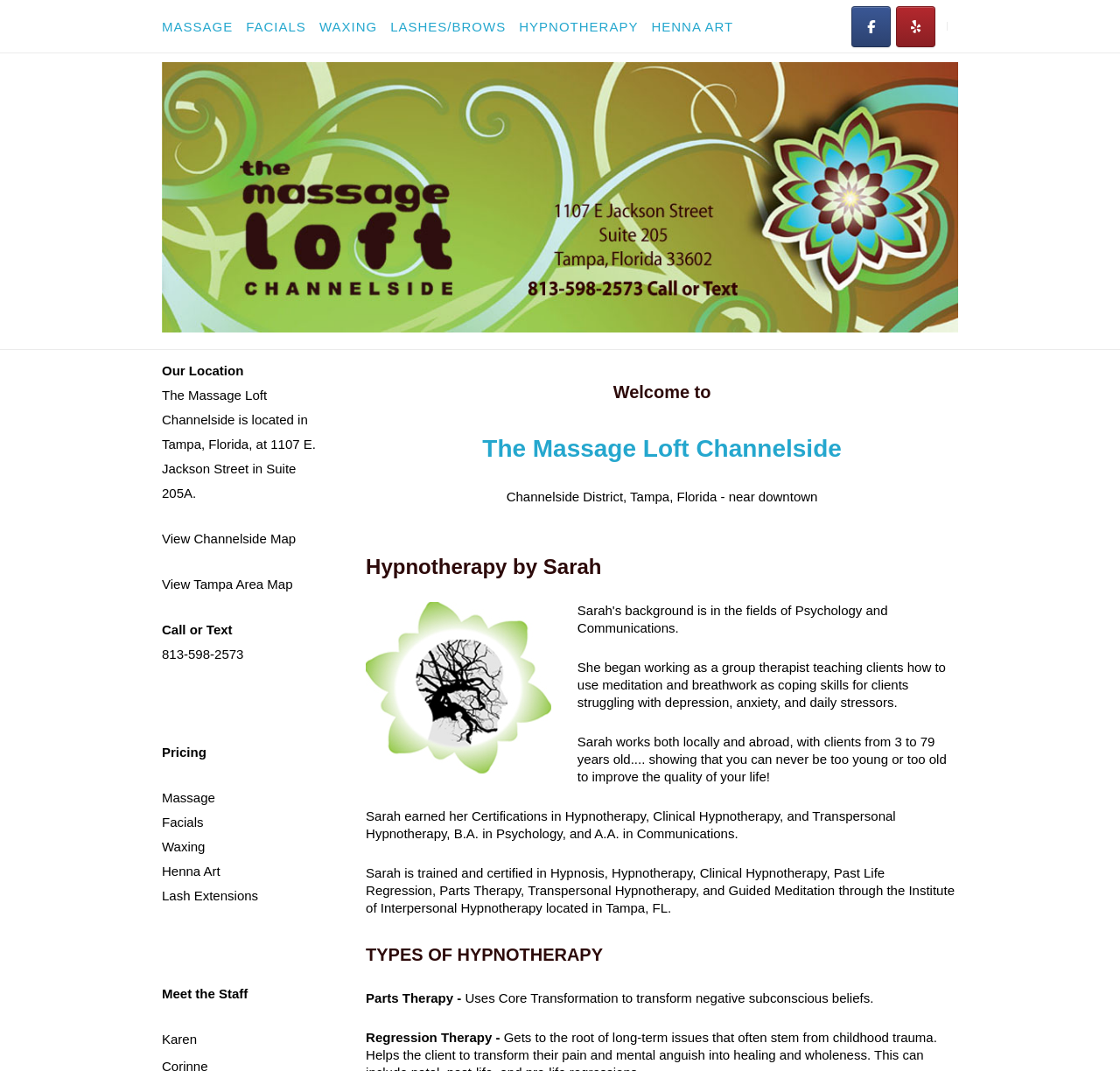Locate the bounding box for the described UI element: "Hypnotherapy". Ensure the coordinates are four float numbers between 0 and 1, formatted as [left, top, right, bottom].

[0.452, 0.002, 0.582, 0.049]